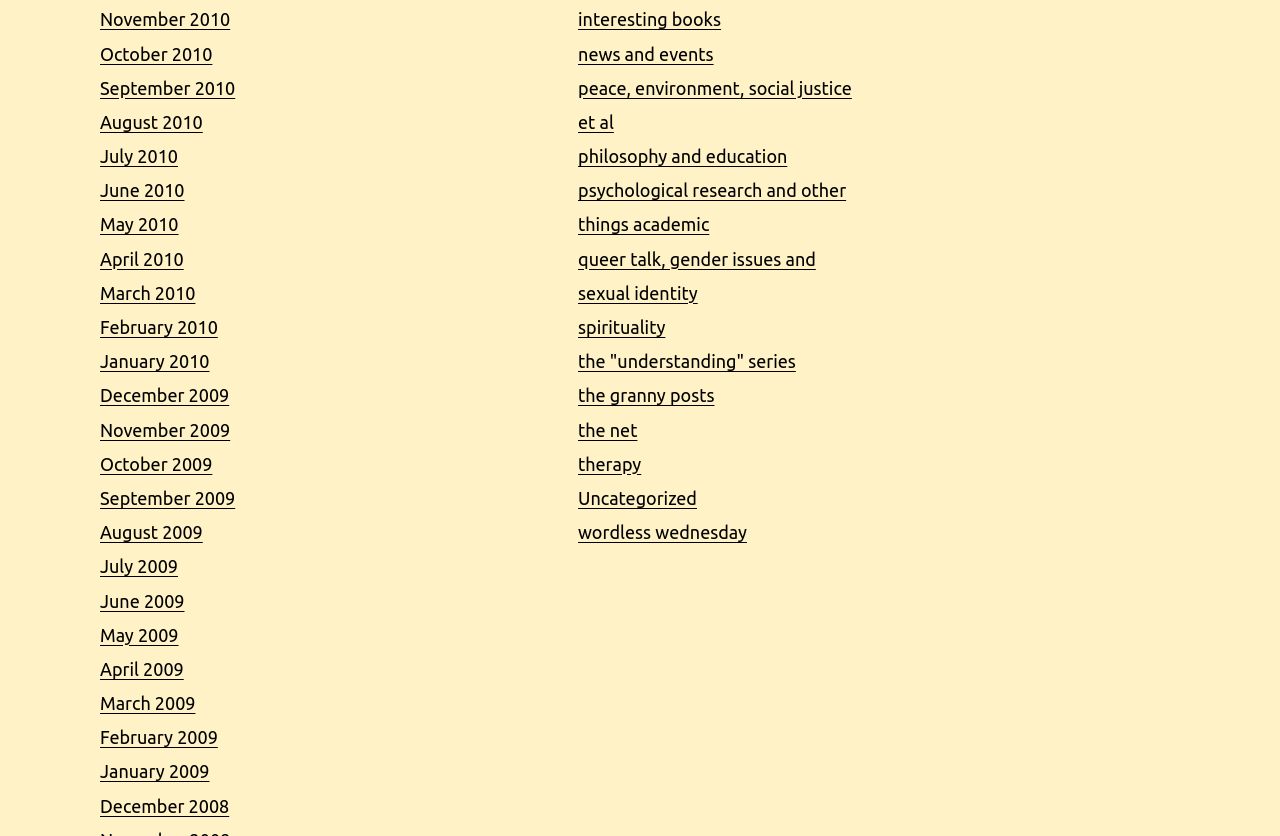Using the format (top-left x, top-left y, bottom-right x, bottom-right y), provide the bounding box coordinates for the described UI element. All values should be floating point numbers between 0 and 1: spirituality

[0.452, 0.379, 0.52, 0.403]